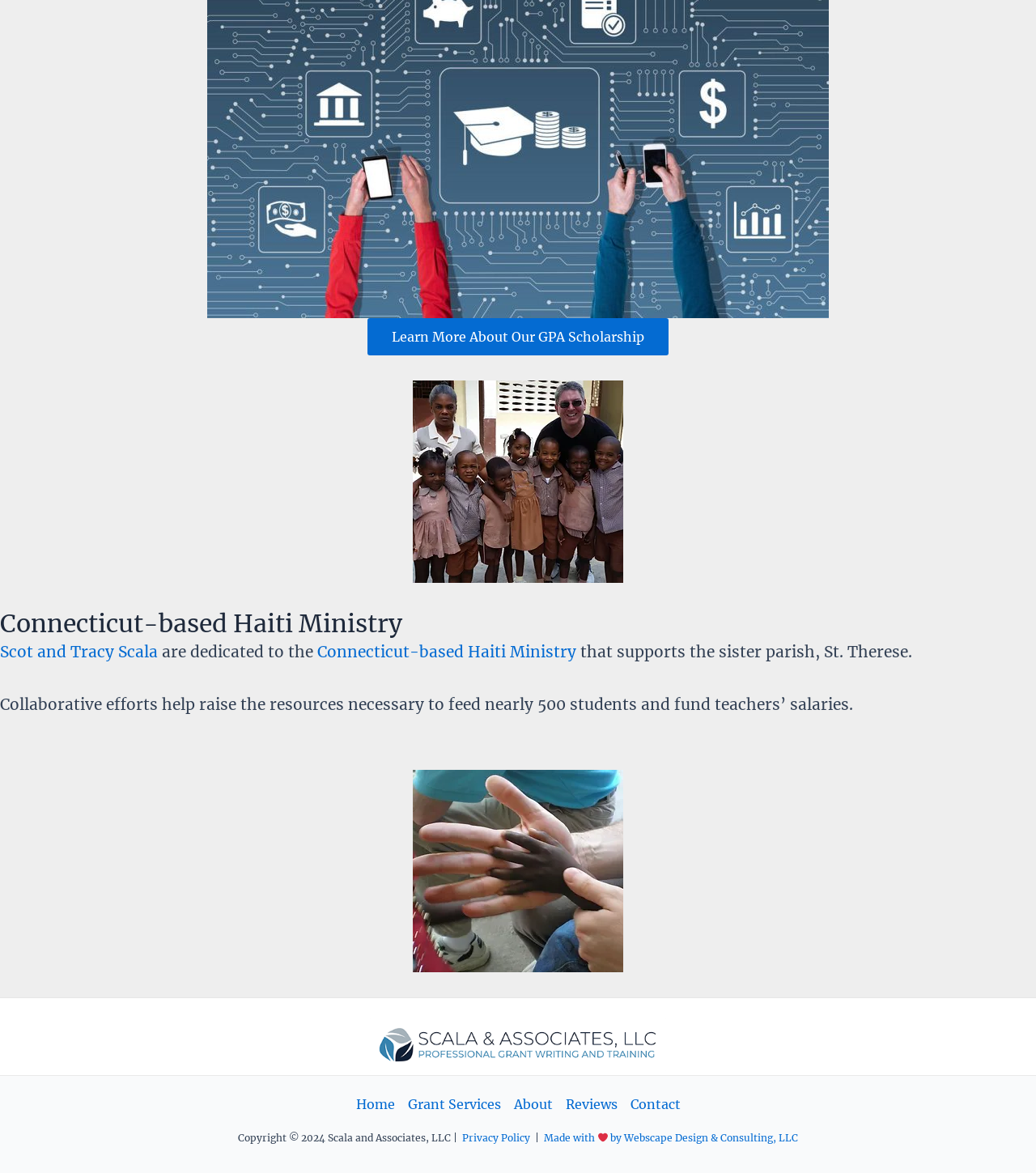Identify the bounding box coordinates for the UI element described as: "Privacy Policy".

[0.443, 0.965, 0.511, 0.975]